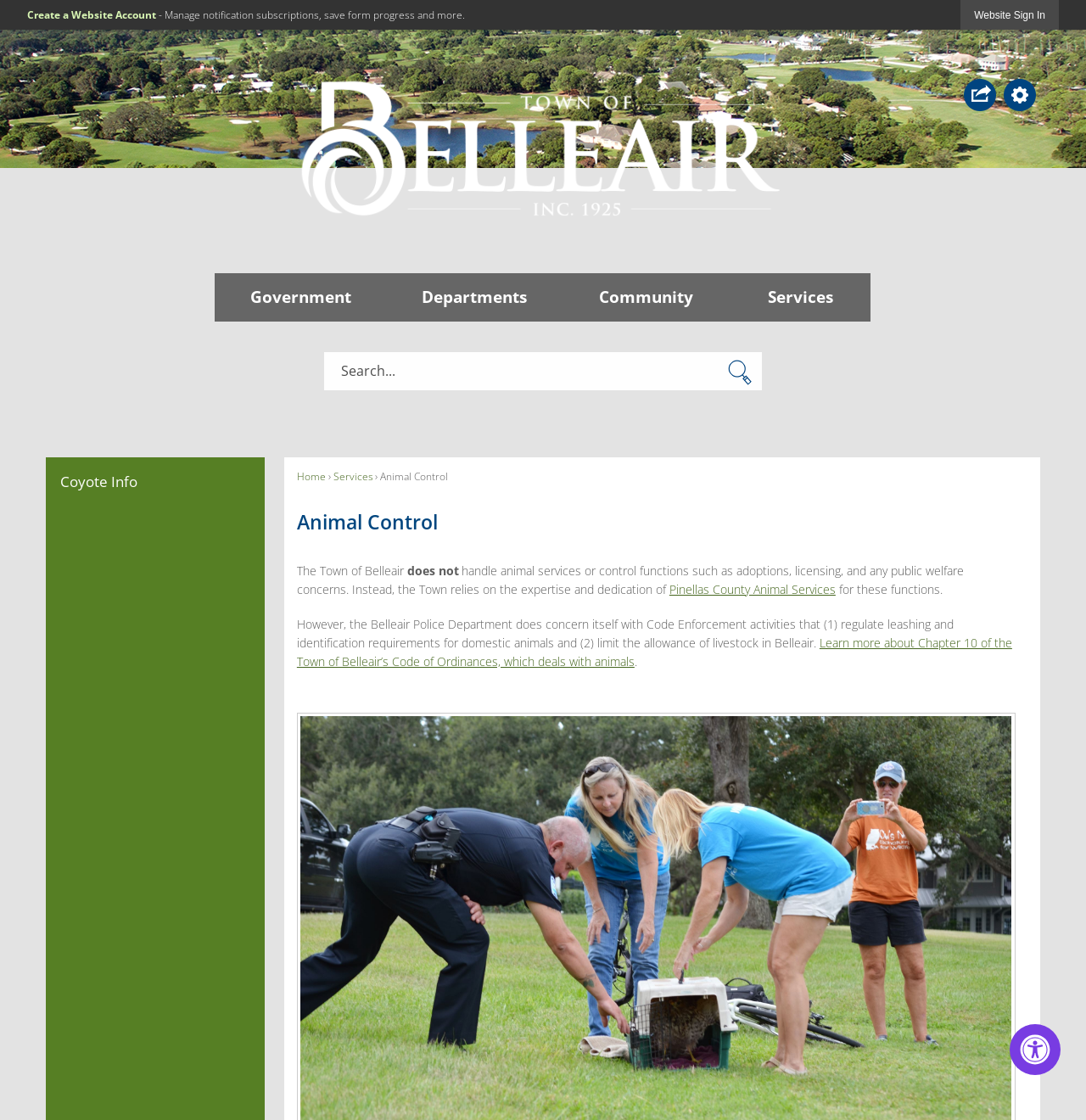Please determine the bounding box coordinates of the section I need to click to accomplish this instruction: "Sign in to the website".

[0.885, 0.0, 0.975, 0.027]